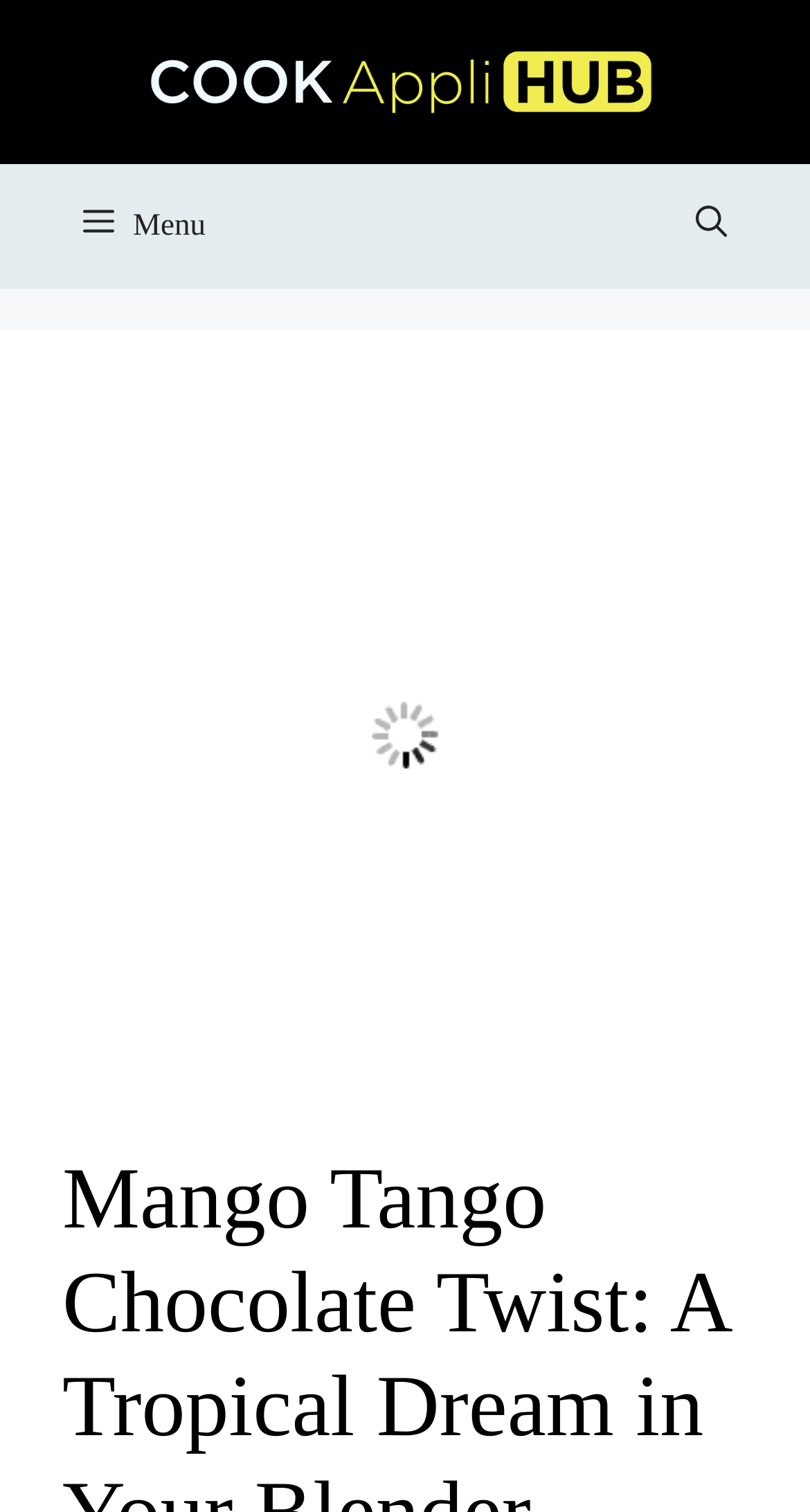Give a full account of the webpage's elements and their arrangement.

This webpage is about a smoothie recipe, specifically the "Mango Tango Chocolate Twist Smoothie Recipe" as indicated by the title "Blend Paradise". At the top of the page, there is a banner that spans the entire width, containing a link to "CookAppliHub" accompanied by an image of the same name. 

Below the banner, there is a navigation section that also spans the entire width. Within this section, there are two buttons: "Menu" on the left and "Open search" on the right. 

The main content of the page is dominated by a large image of the smoothie, titled "Mango Tango Chocolate", which takes up most of the page's height. The image is positioned slightly above the center of the page, leaving some space at the top for the banner and navigation section.